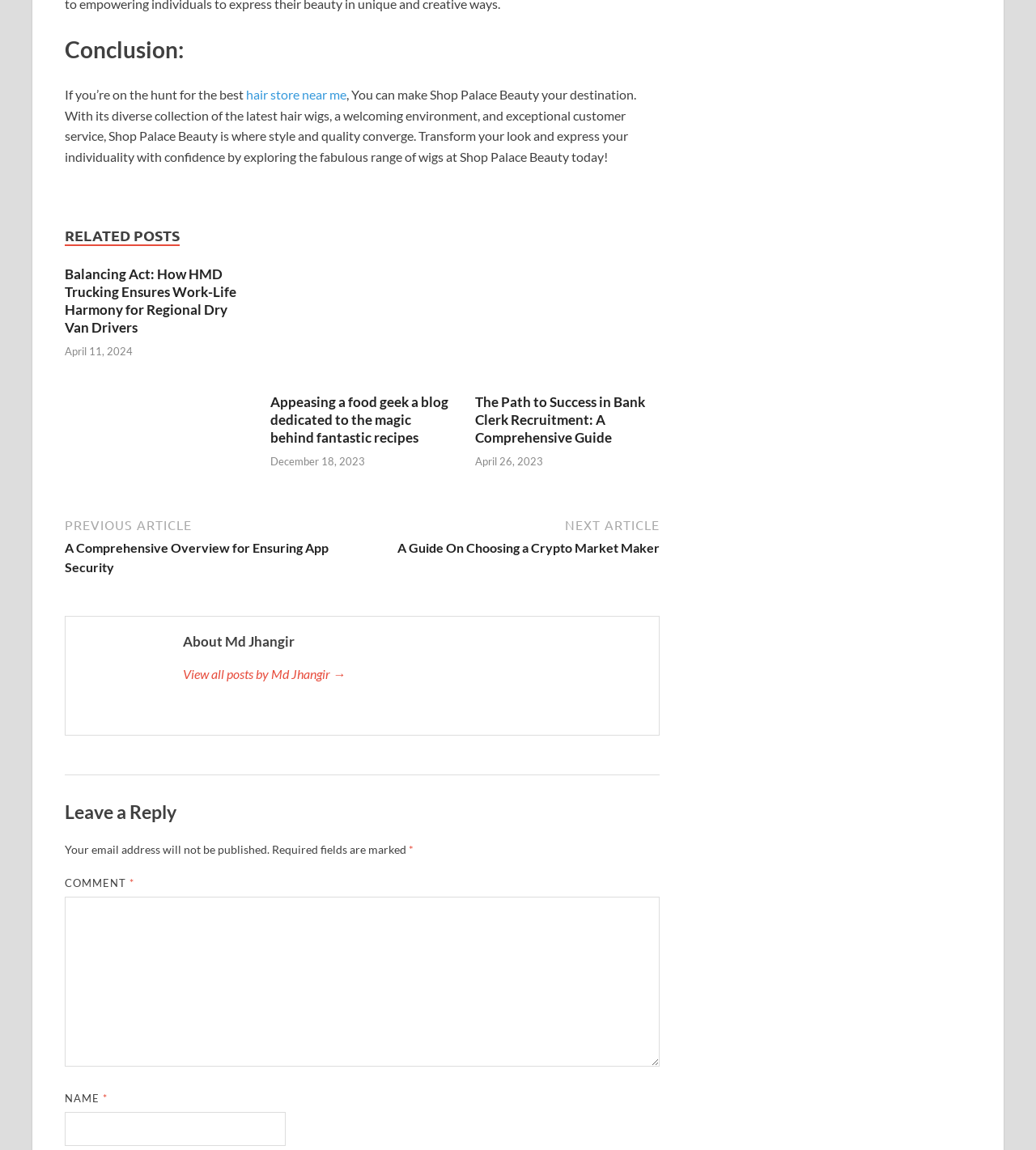Please specify the bounding box coordinates for the clickable region that will help you carry out the instruction: "Visit the 'Appeasing a food geek a blog dedicated to the magic behind fantastic recipes' blog".

[0.261, 0.326, 0.439, 0.34]